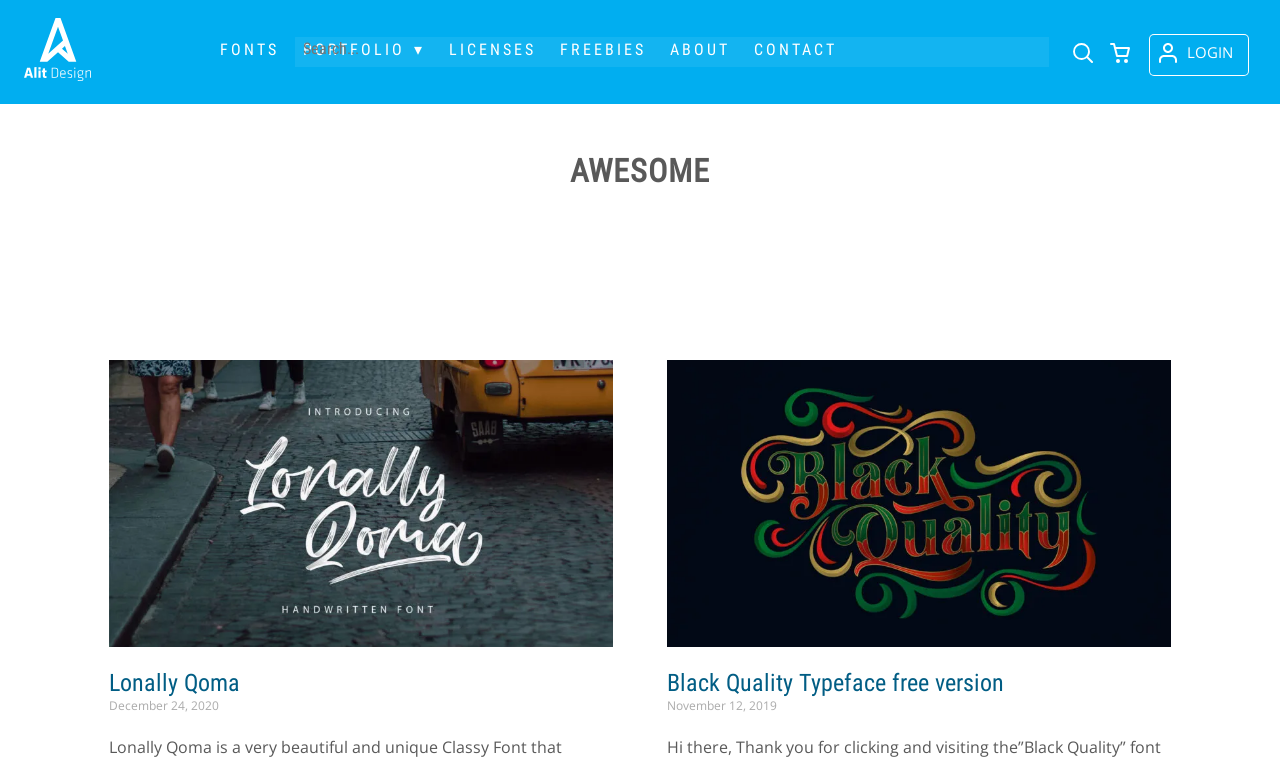What is the logo of Alit Design?
Based on the image, answer the question with a single word or brief phrase.

Alit Design Logo